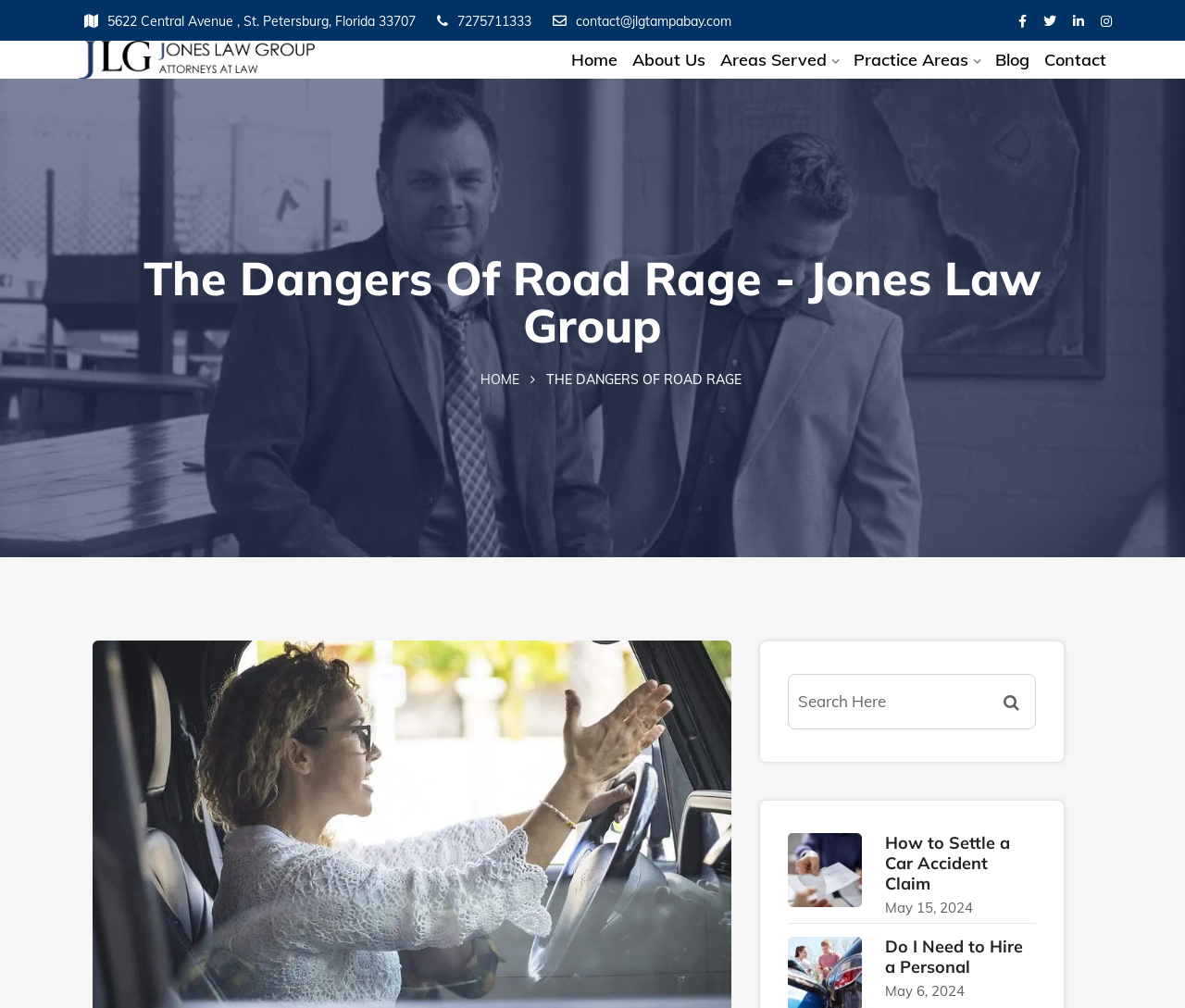Predict the bounding box of the UI element that fits this description: "About Us".

[0.534, 0.047, 0.595, 0.072]